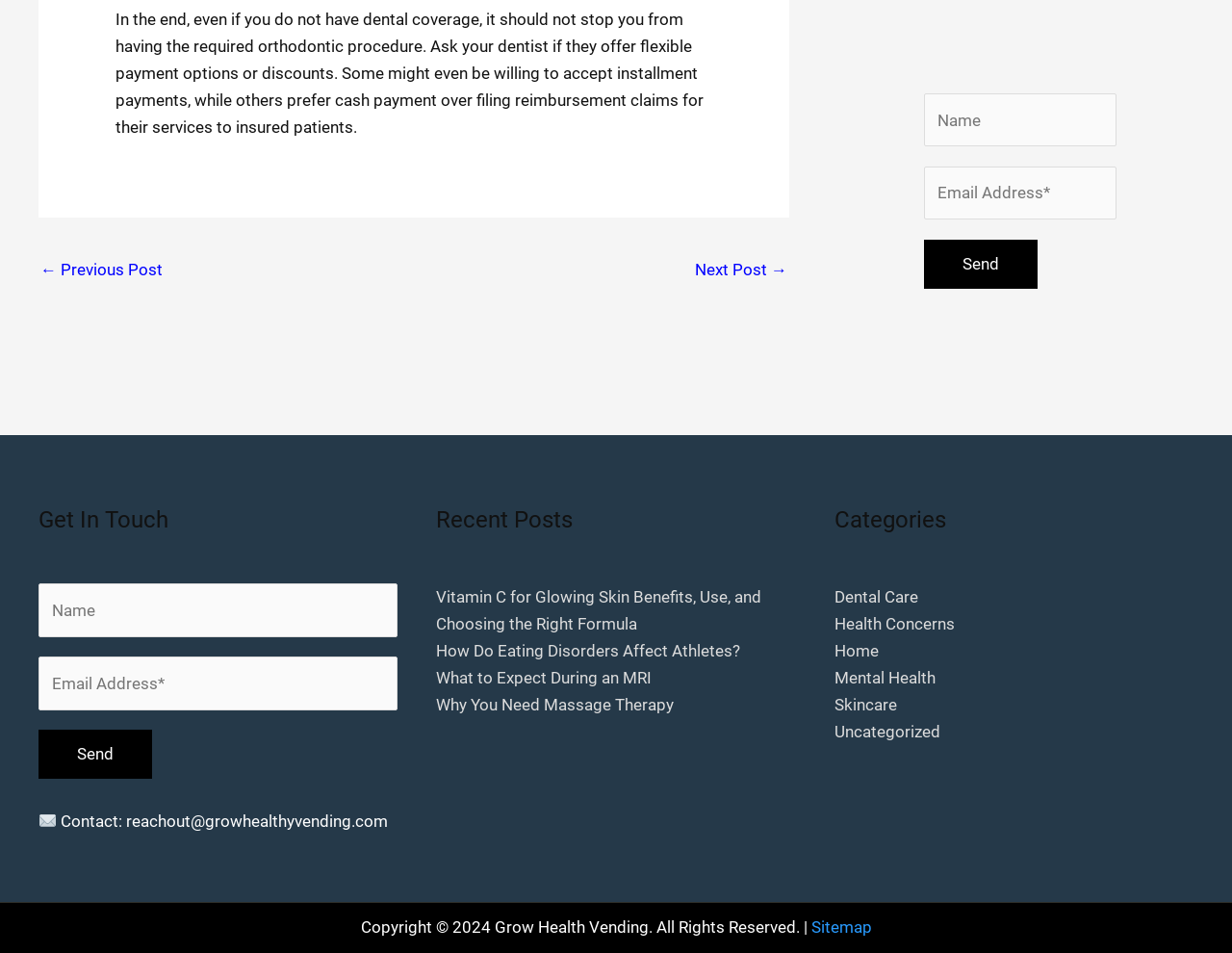Kindly determine the bounding box coordinates of the area that needs to be clicked to fulfill this instruction: "contact through email".

[0.046, 0.852, 0.315, 0.872]